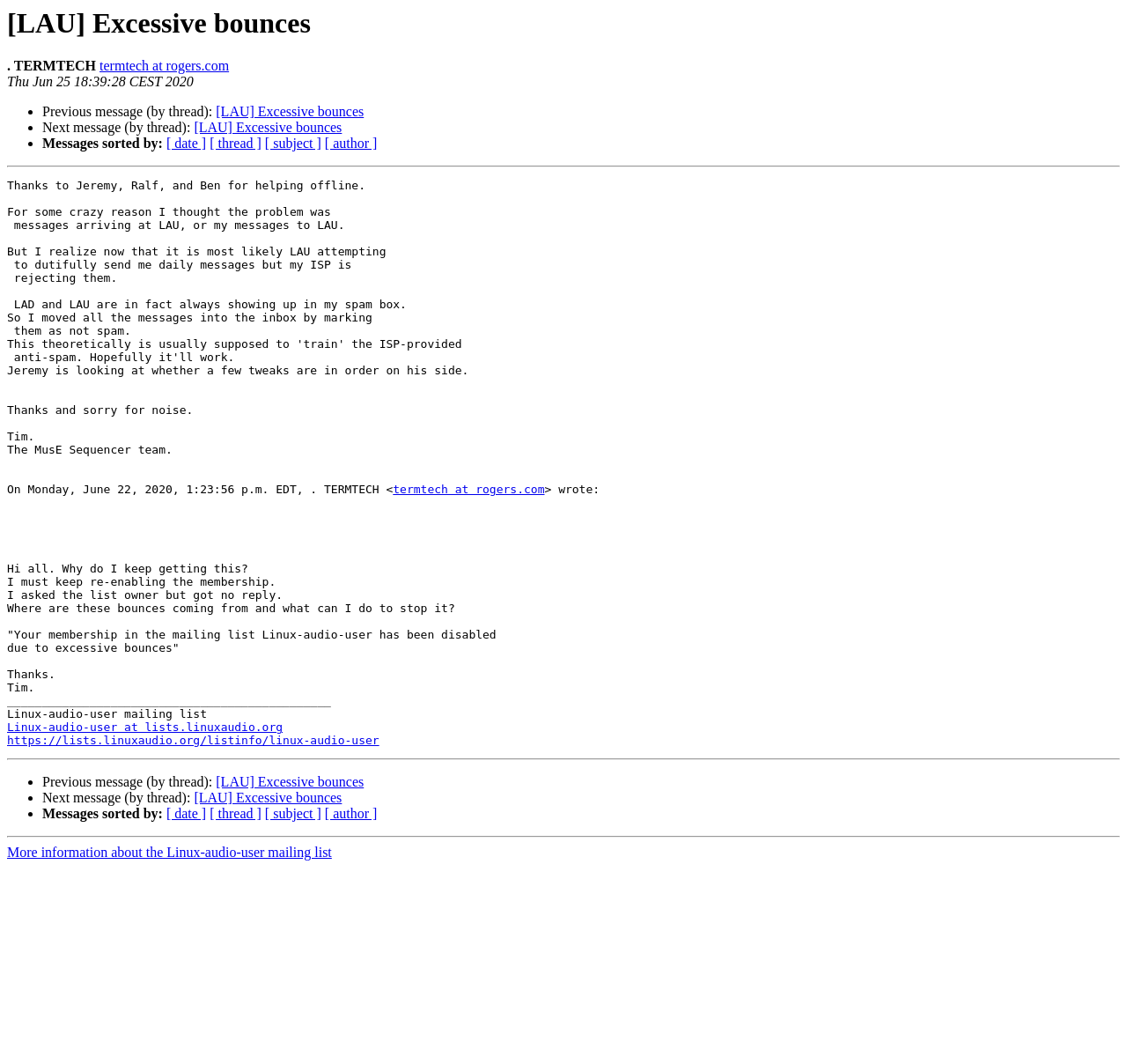Please provide a short answer using a single word or phrase for the question:
How many links are there in the message content?

2